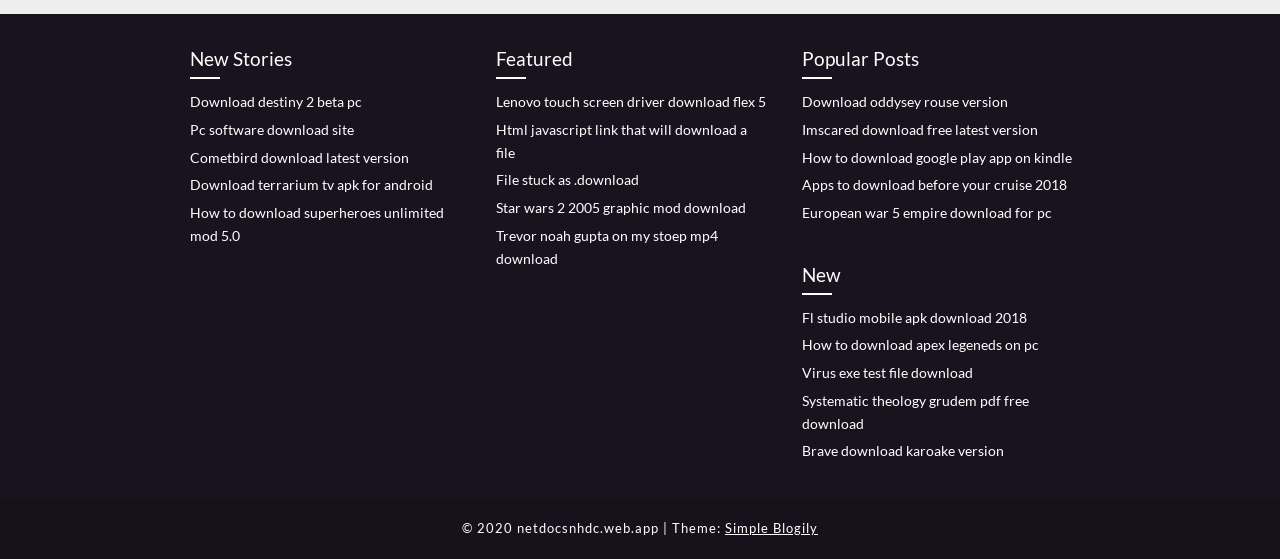What is the last link under the 'Popular Posts' category?
From the image, respond with a single word or phrase.

European war 5 empire download for pc